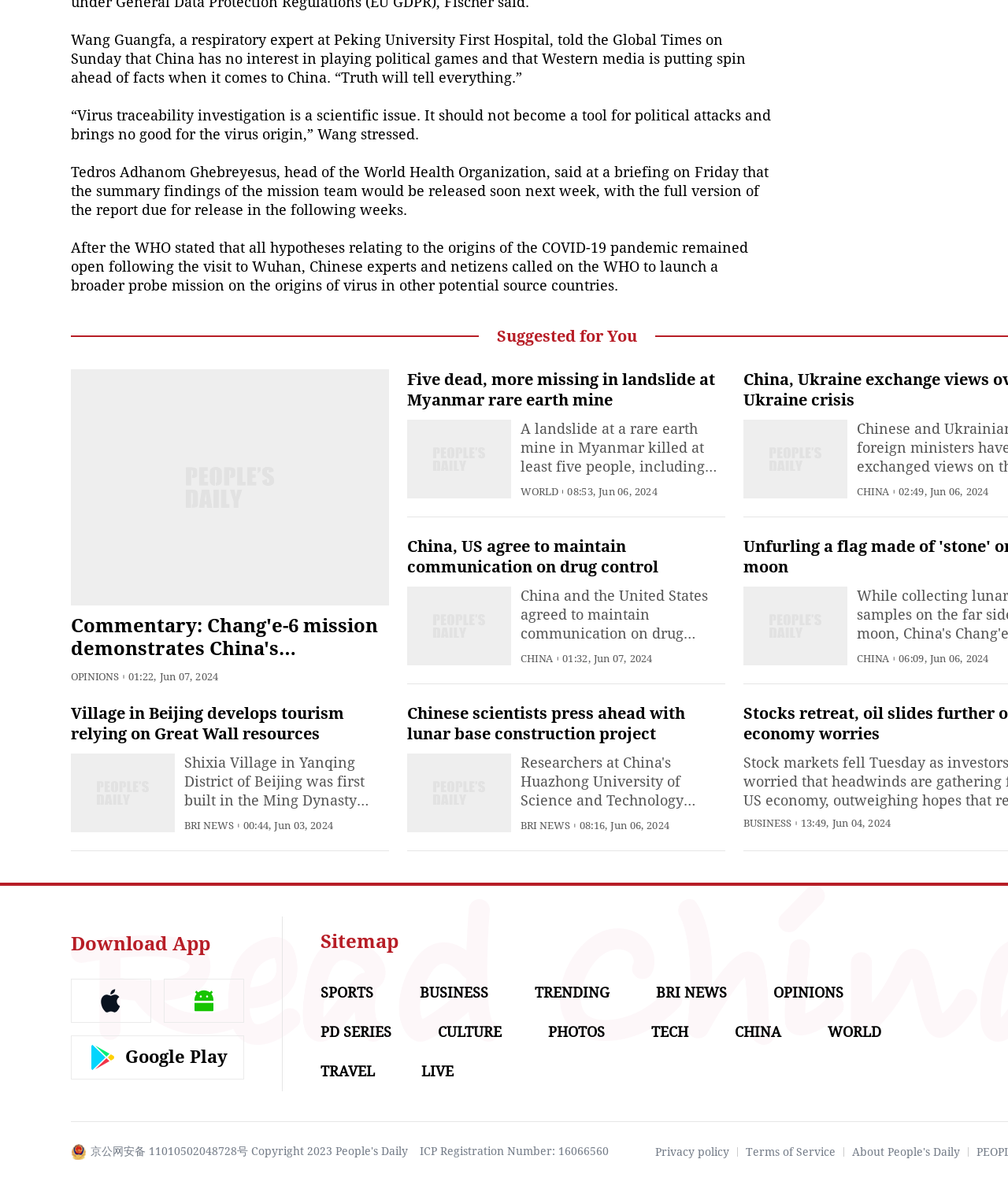What is the topic of the article at the top of the page?
Analyze the image and deliver a detailed answer to the question.

The topic of the article at the top of the page is about China and Western media, as indicated by the text 'Wang Guangfa, a respiratory expert at Peking University First Hospital, told the Global Times on Sunday that China has no interest in playing political games and that Western media is putting spin ahead of facts when it comes to China.'